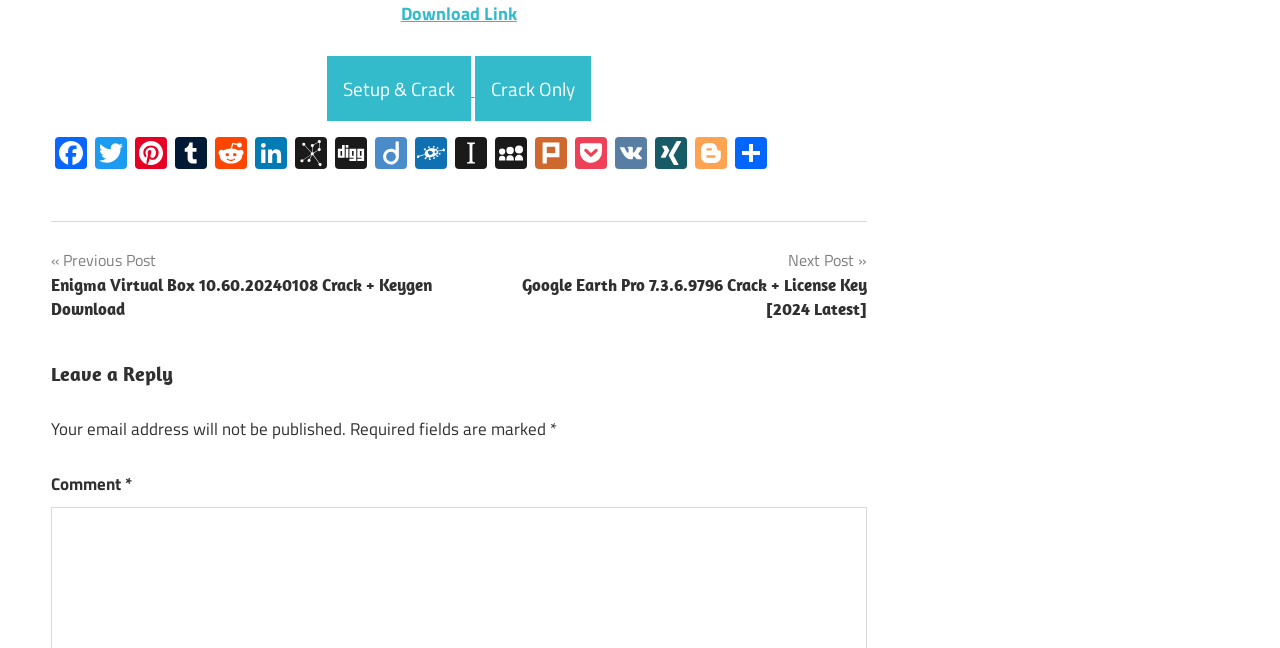From the webpage screenshot, predict the bounding box of the UI element that matches this description: "Setup & Crack".

[0.255, 0.086, 0.368, 0.187]